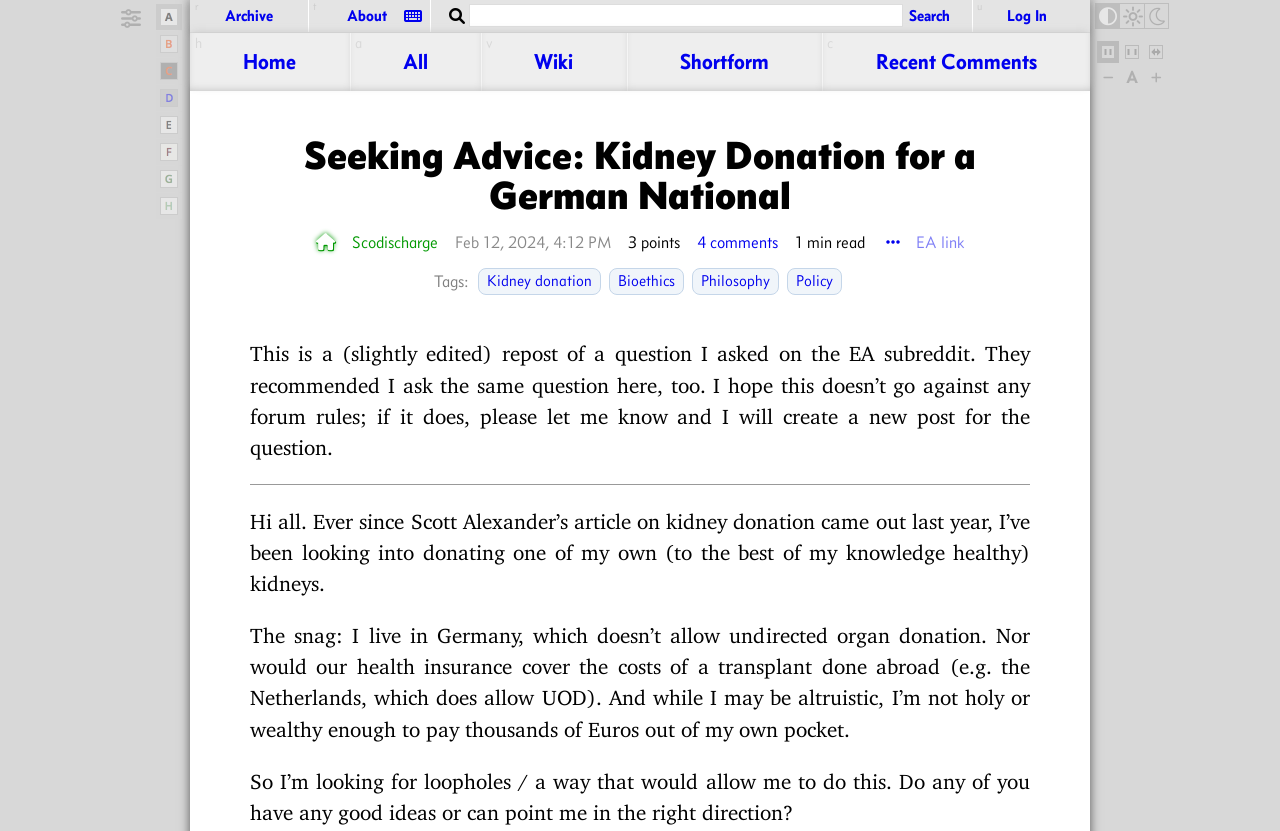Determine the bounding box coordinates of the clickable region to carry out the instruction: "View the latest frontpage posts".

[0.148, 0.039, 0.273, 0.109]